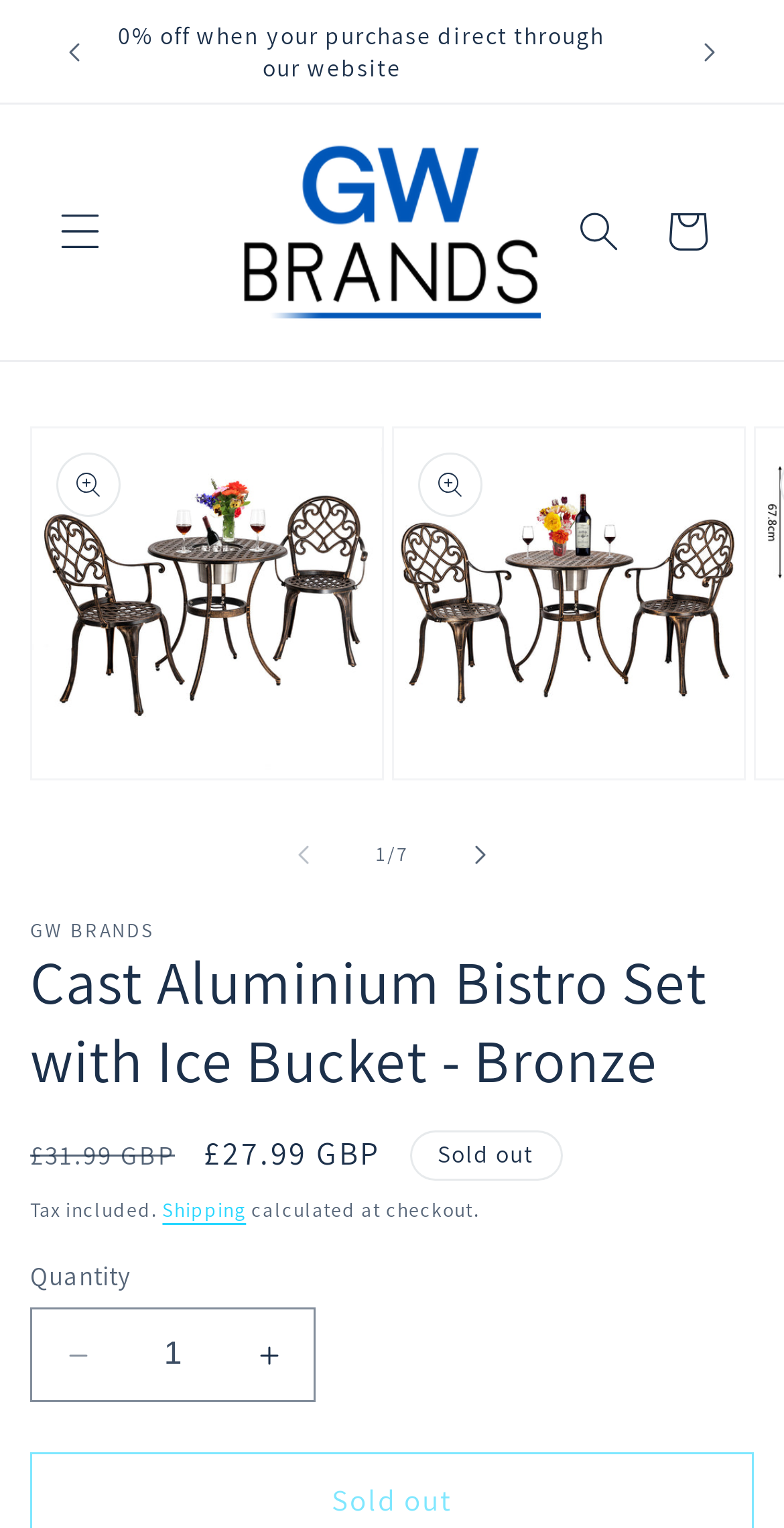Answer the question below in one word or phrase:
What is the current price of the bistro set?

£27.99 GBP